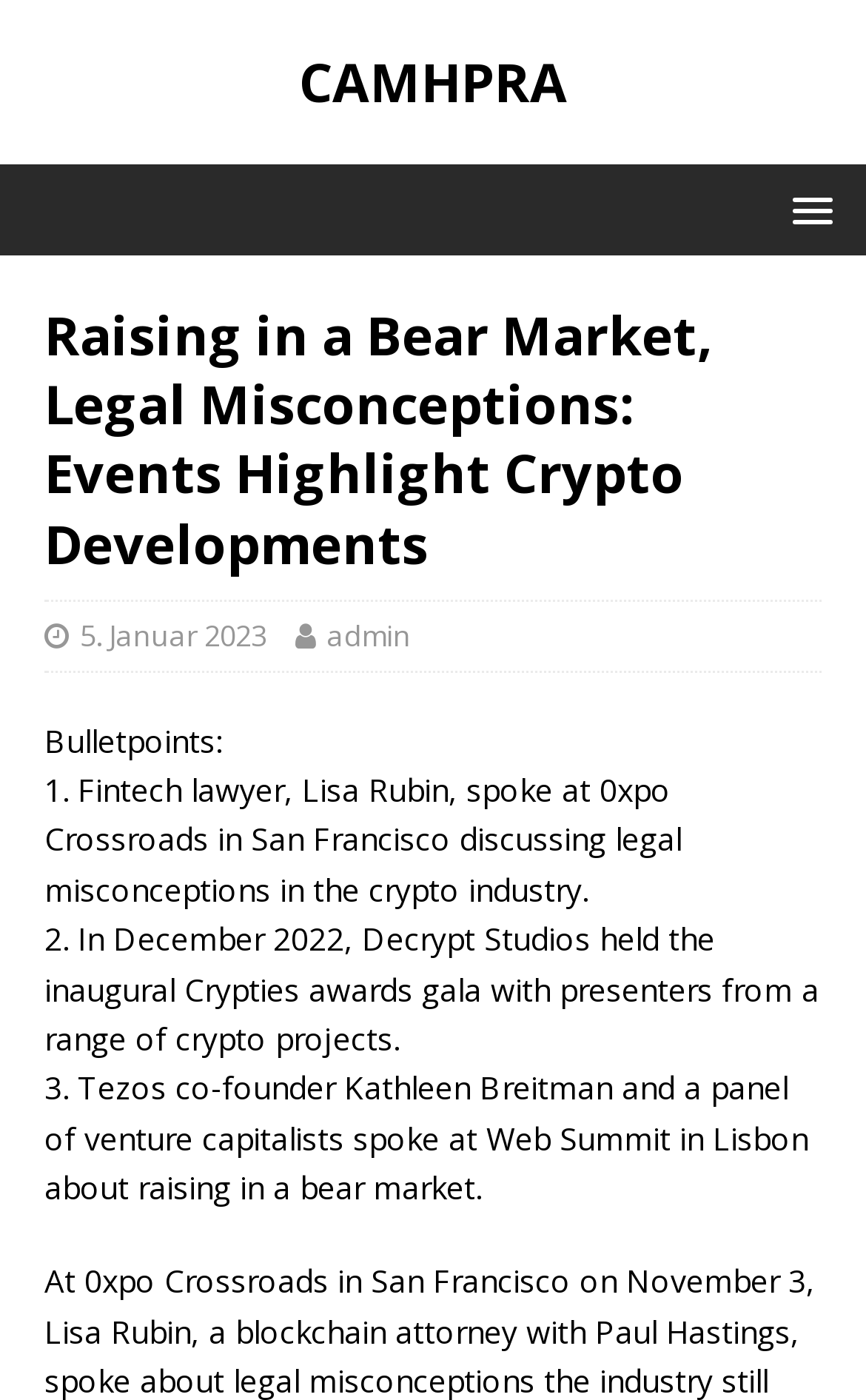Respond to the following query with just one word or a short phrase: 
How many events are highlighted in the webpage?

3